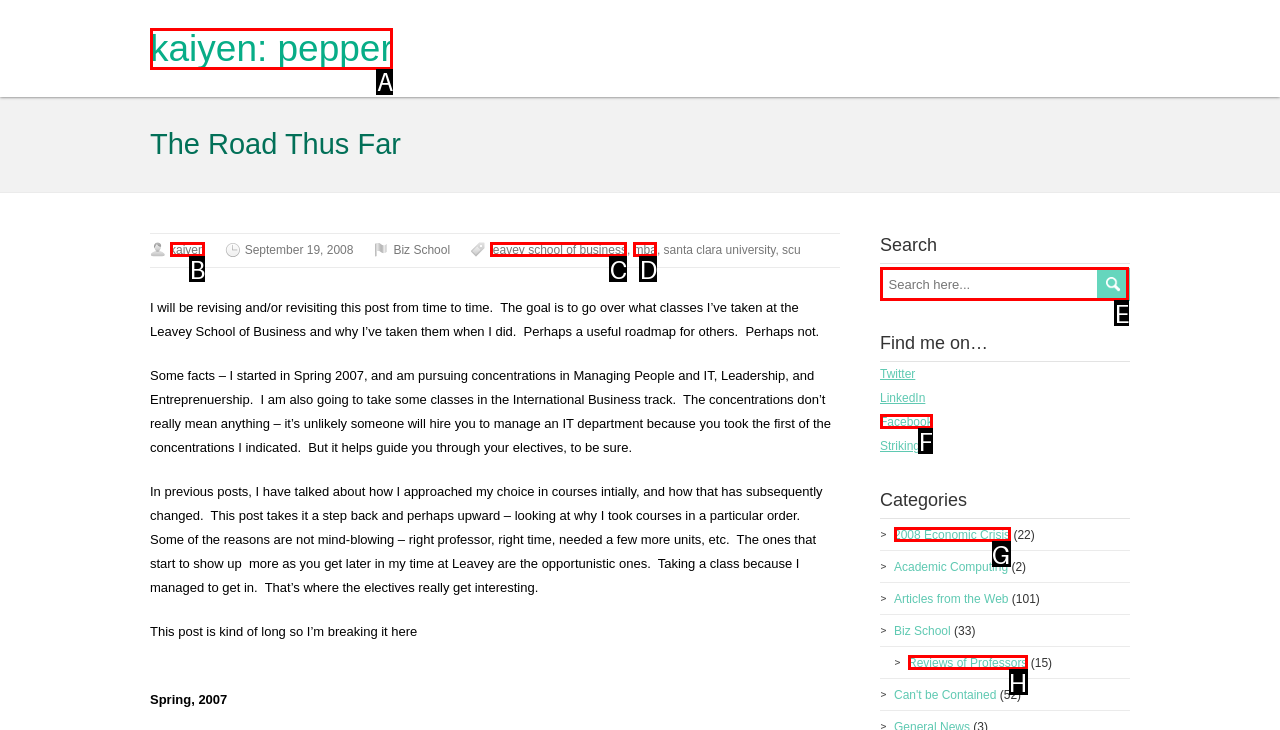Identify the HTML element that should be clicked to accomplish the task: Search for something
Provide the option's letter from the given choices.

E